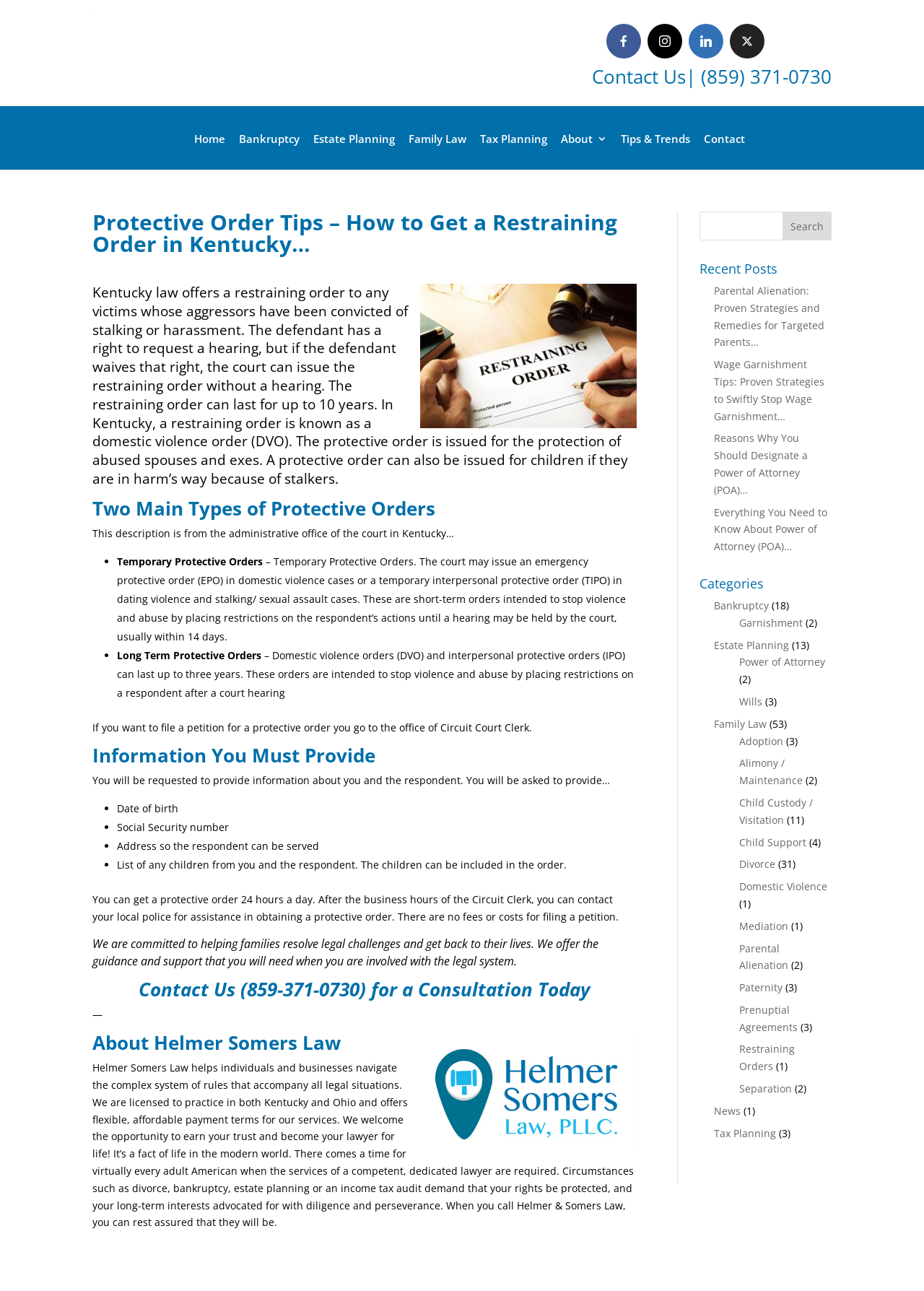Please determine the bounding box coordinates of the section I need to click to accomplish this instruction: "Click the 'Contact Us' link".

[0.641, 0.049, 0.742, 0.069]